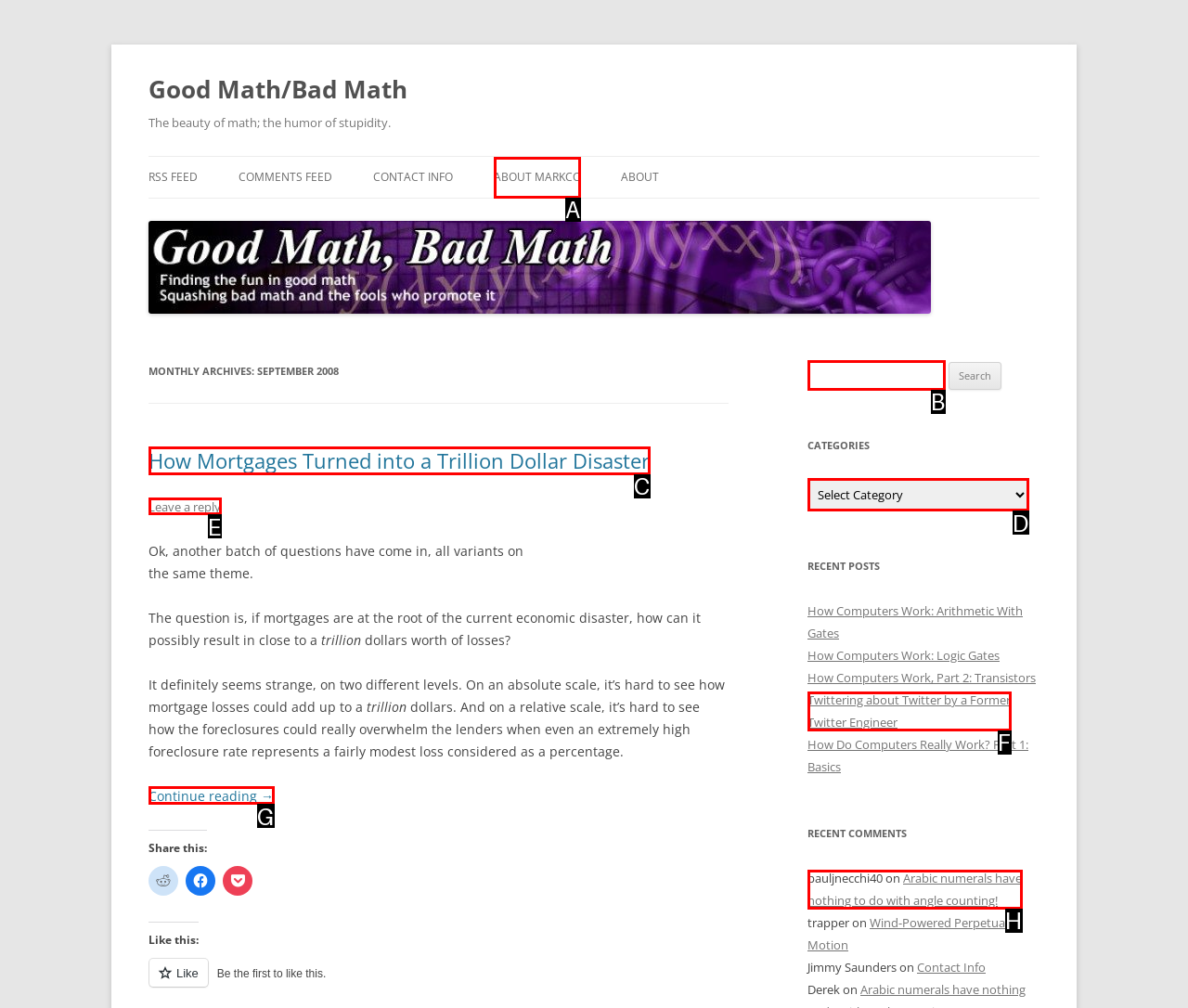Which UI element's letter should be clicked to achieve the task: Select a category from the dropdown
Provide the letter of the correct choice directly.

D